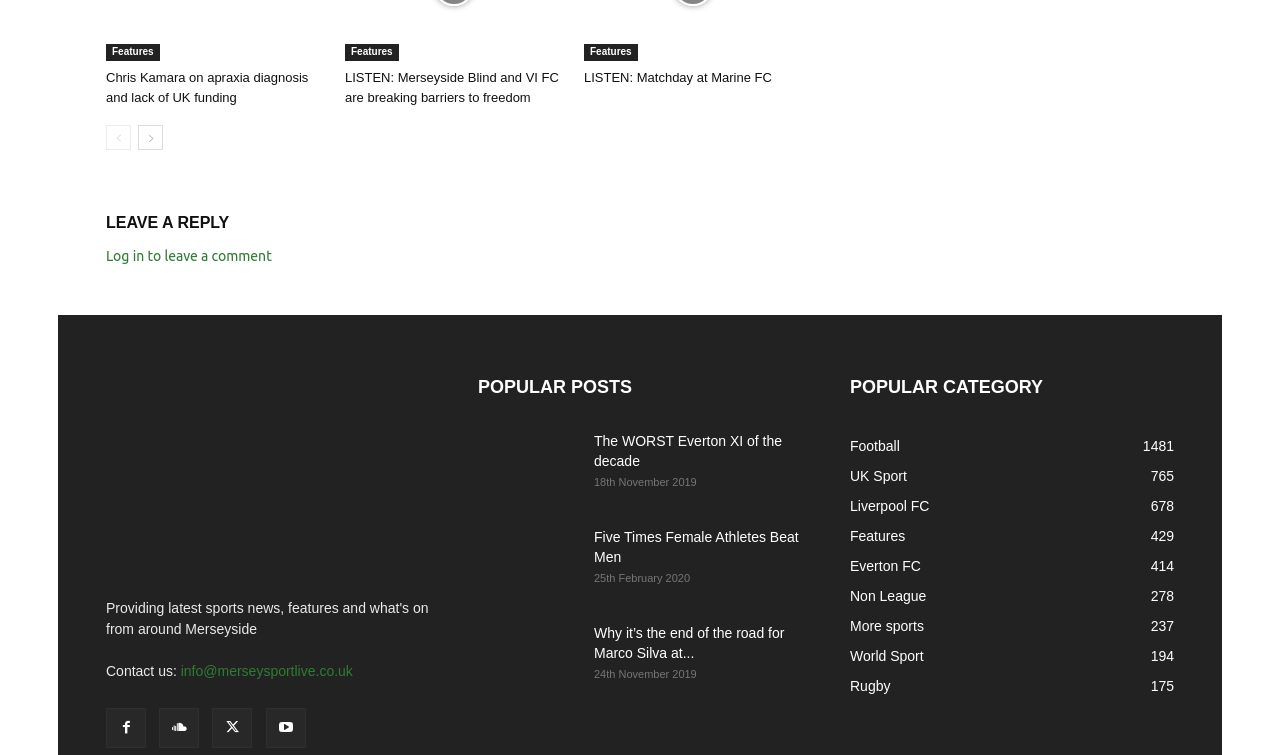Give a one-word or one-phrase response to the question:
What is the name of the website?

Merseysportlive